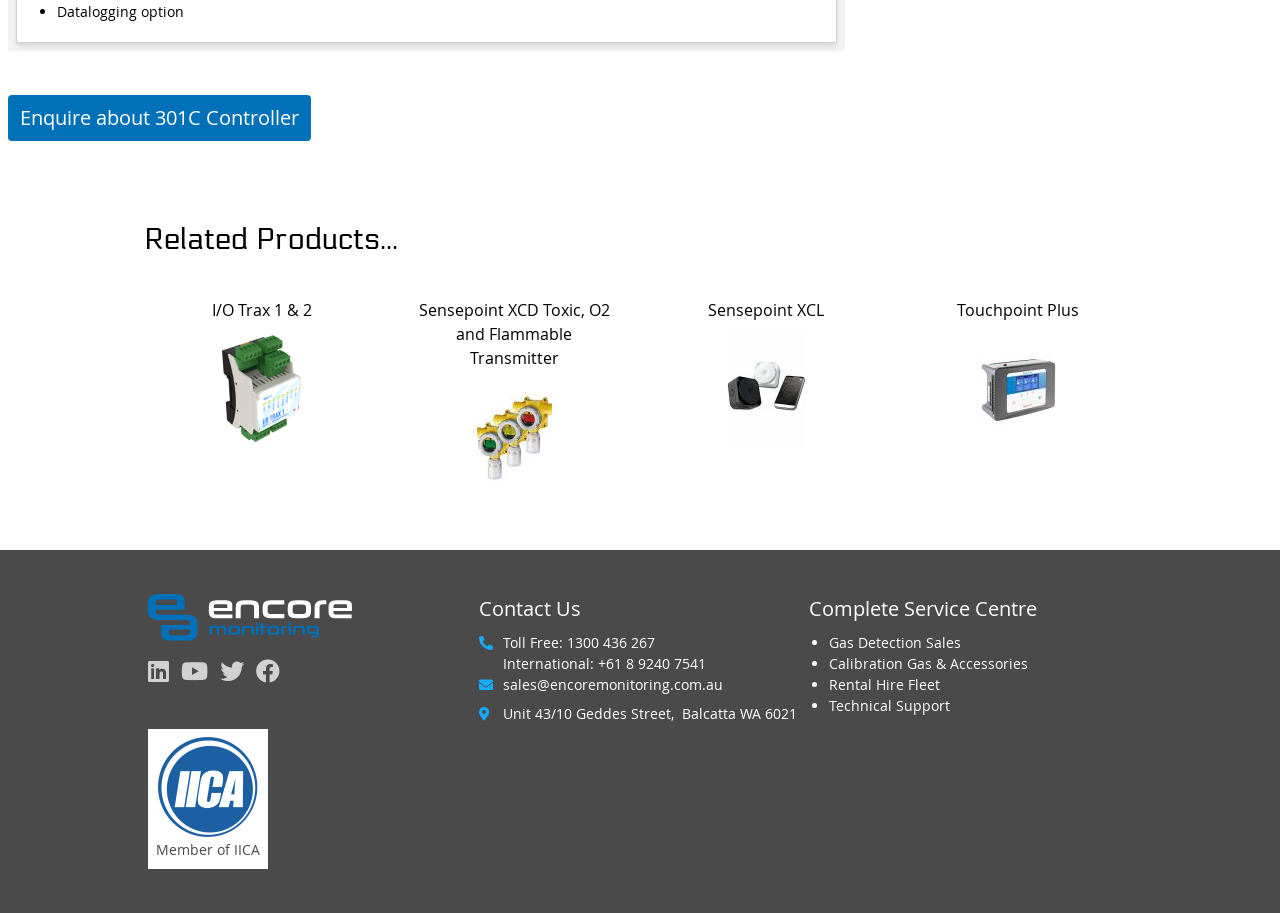Predict the bounding box coordinates of the area that should be clicked to accomplish the following instruction: "Contact Us". The bounding box coordinates should consist of four float numbers between 0 and 1, i.e., [left, top, right, bottom].

[0.374, 0.651, 0.626, 0.683]